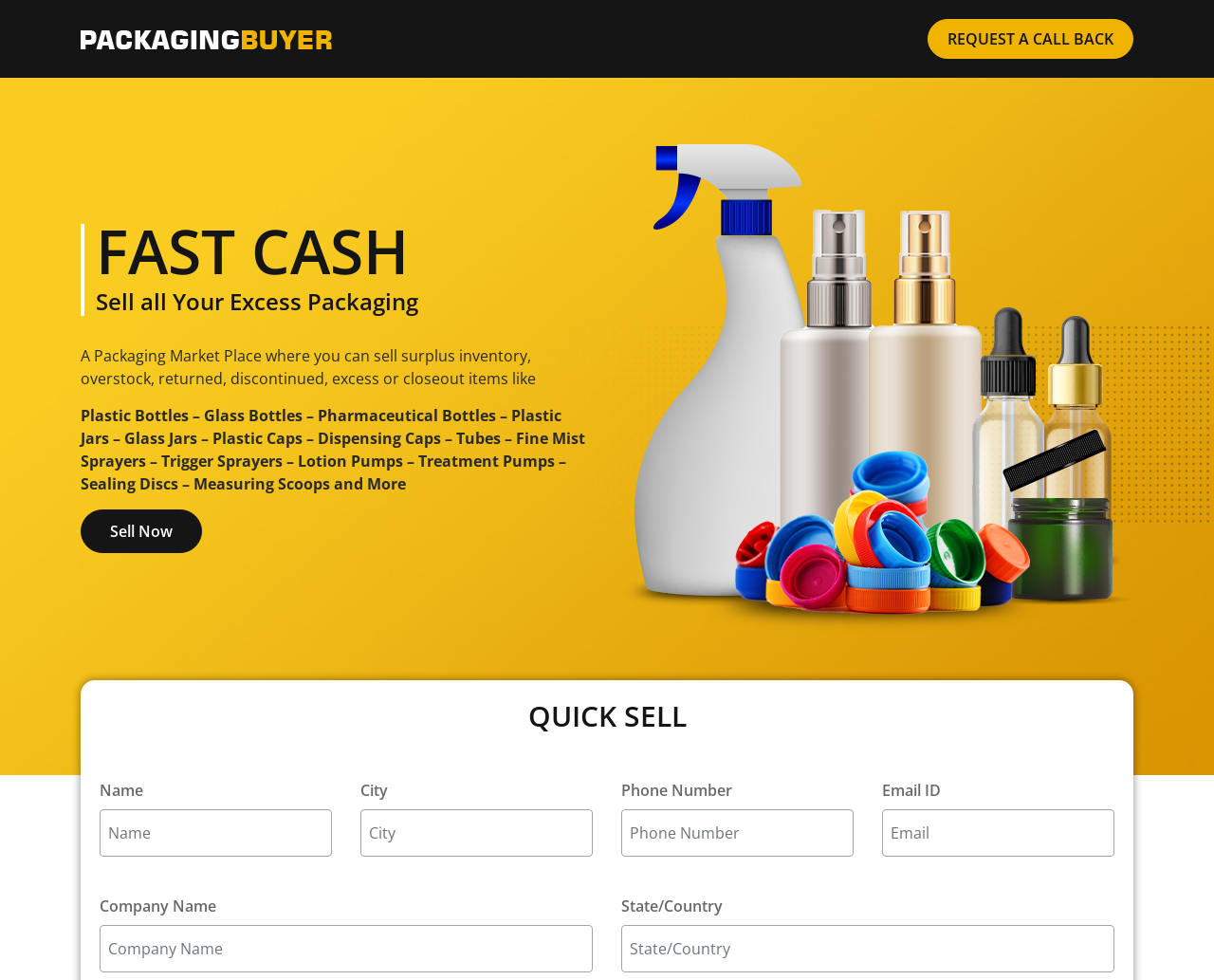What types of packaging materials can be sold on this website?
Using the information from the image, answer the question thoroughly.

The website lists various types of packaging materials that can be sold, including plastic bottles, glass bottles, pharmaceutical bottles, plastic jars, glass jars, plastic caps, dispensing caps, tubes, fine mist sprayers, trigger sprayers, lotion pumps, treatment pumps, sealing discs, and measuring scoops.